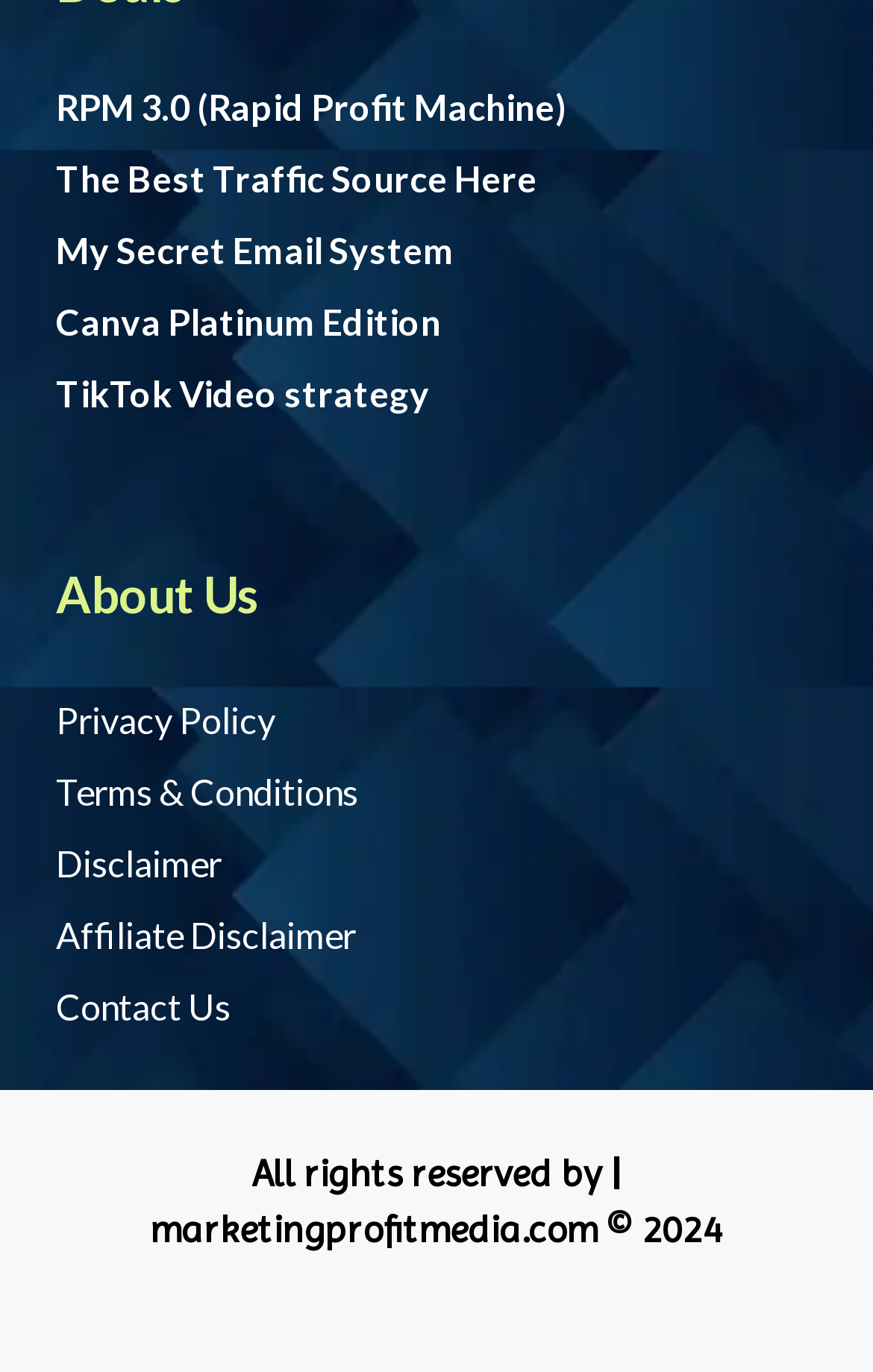Show me the bounding box coordinates of the clickable region to achieve the task as per the instruction: "Read About Us".

[0.064, 0.413, 0.936, 0.456]